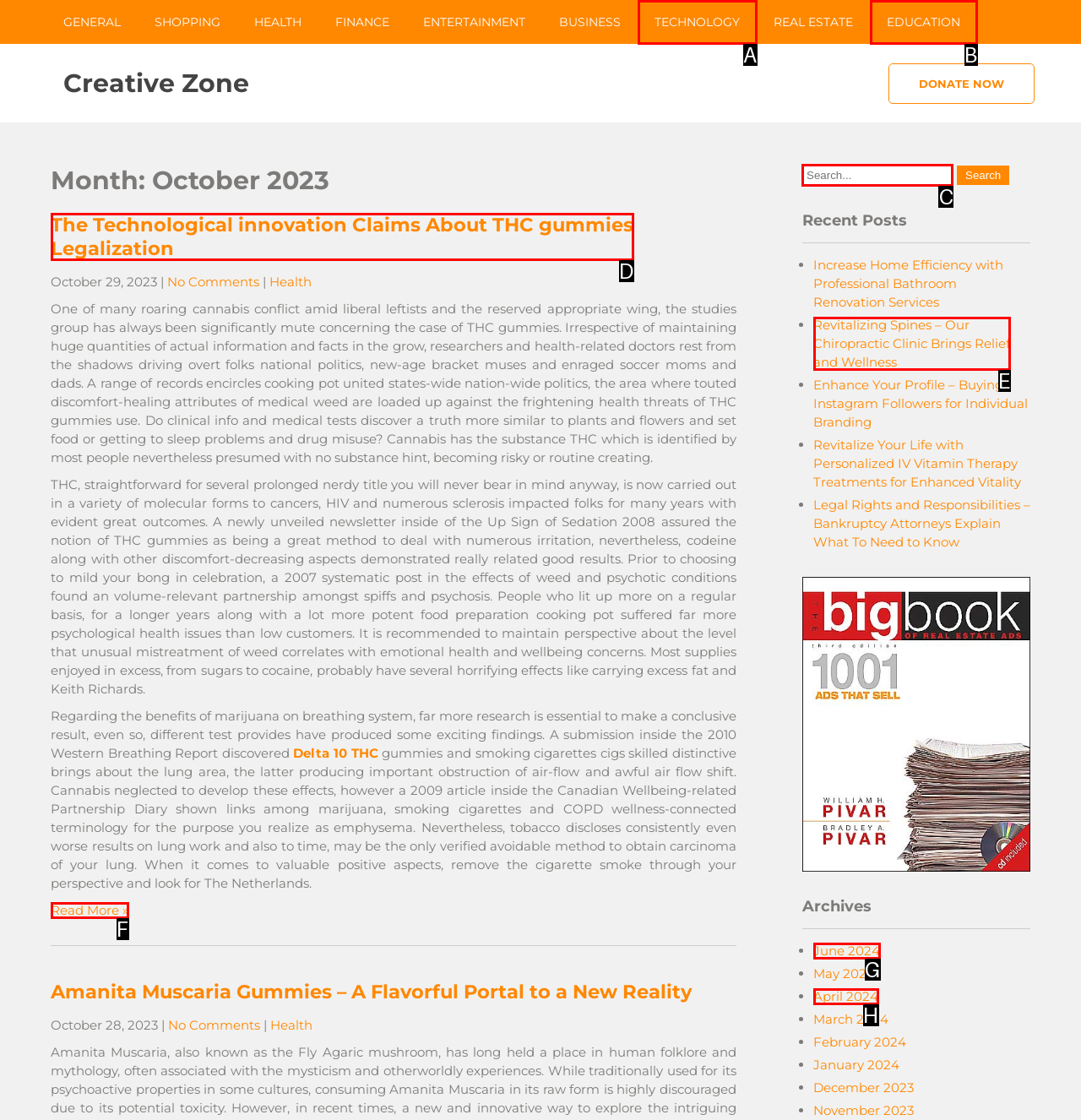What option should you select to complete this task: Follow on Twitter? Indicate your answer by providing the letter only.

None